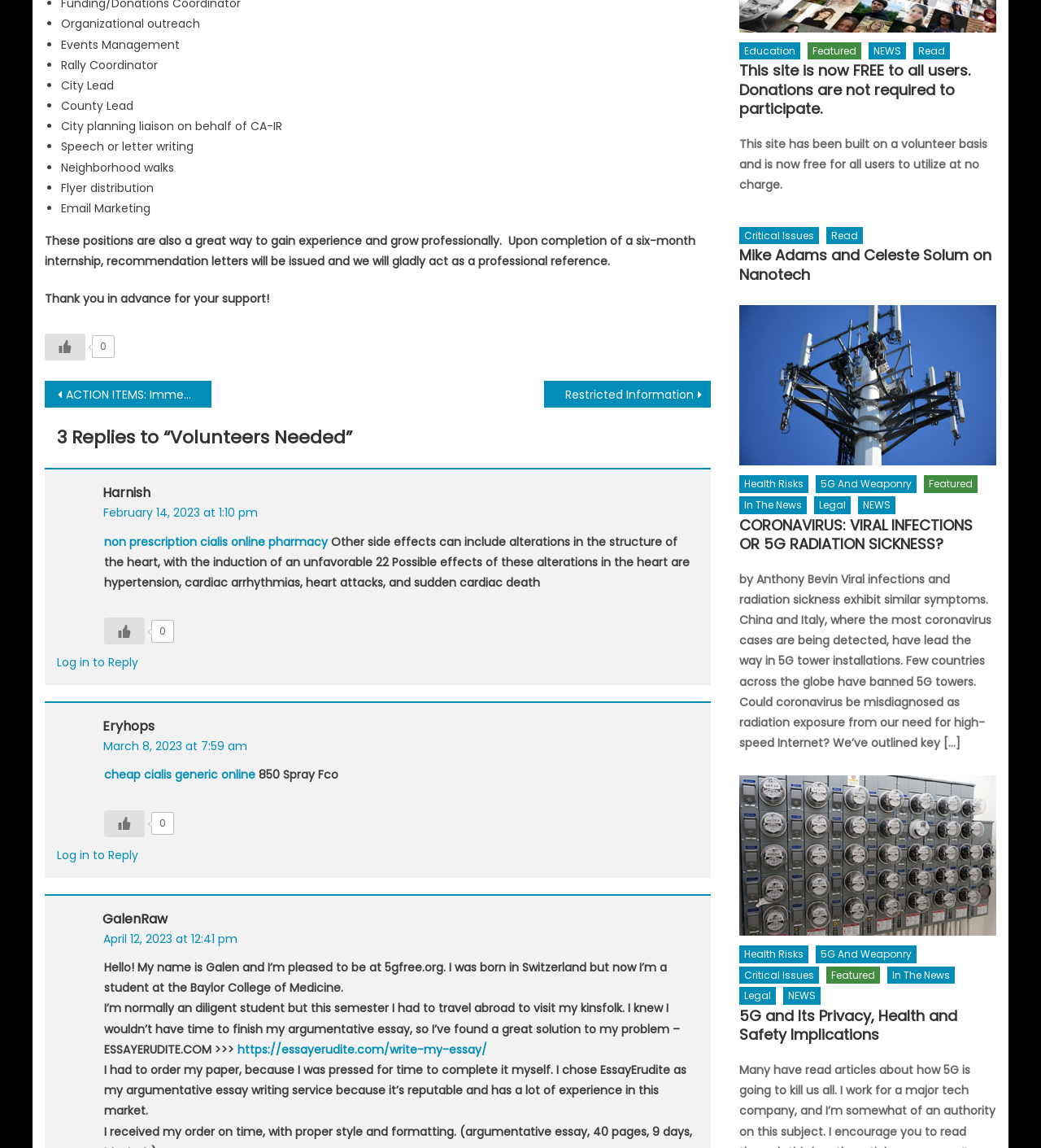Extract the bounding box coordinates of the UI element described by: "Eryhops". The coordinates should include four float numbers ranging from 0 to 1, e.g., [left, top, right, bottom].

[0.095, 0.625, 0.152, 0.641]